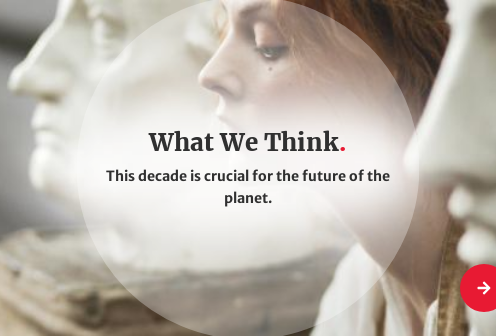Provide a brief response to the question using a single word or phrase: 
What is the purpose of the arrow in the corner?

to invite viewers to engage further